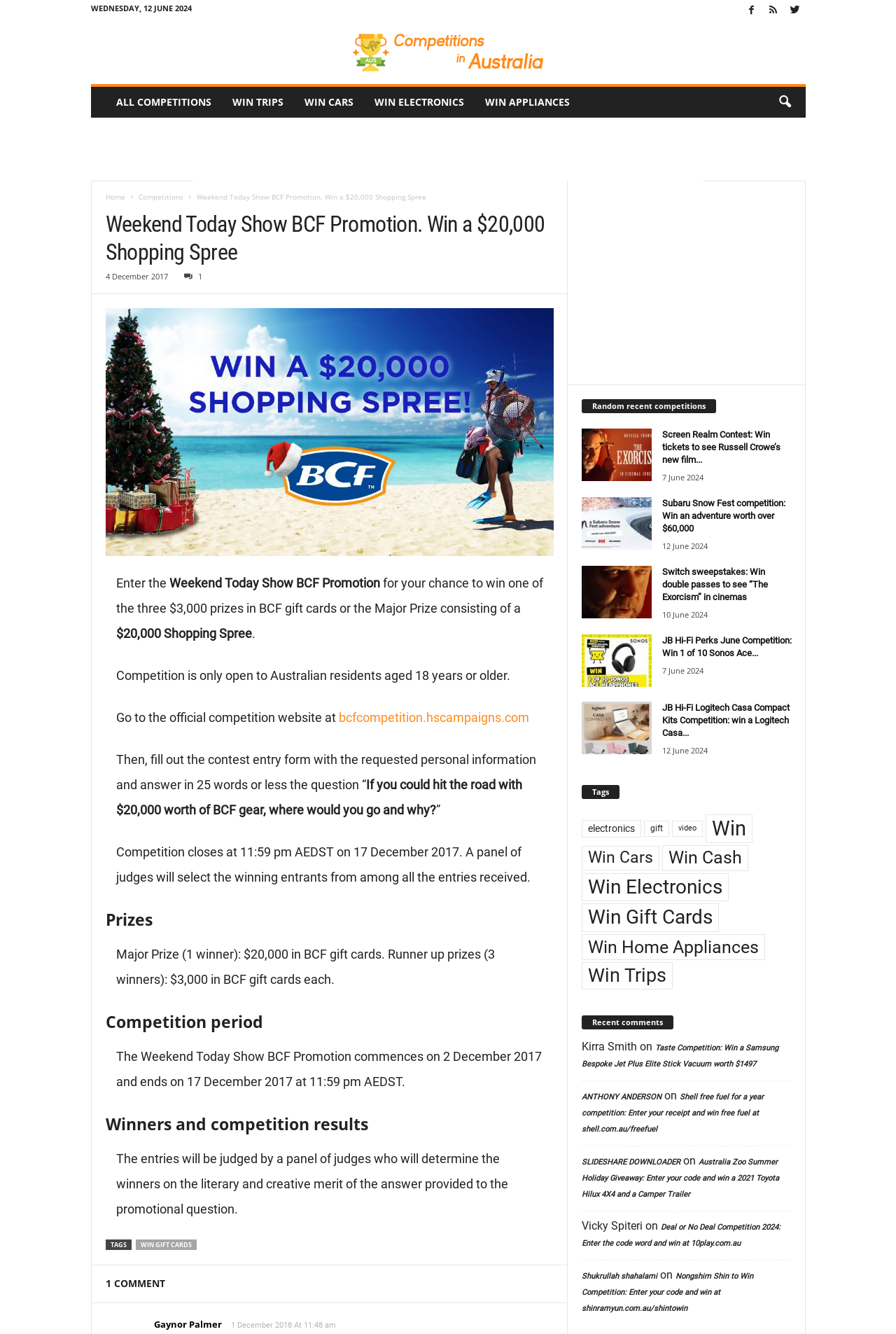Please provide a comprehensive answer to the question below using the information from the image: What is the competition period for the Weekend Today Show BCF Promotion?

The competition period can be found in the 'Competition period' section of the webpage, which states that the Weekend Today Show BCF Promotion commences on 2 December 2017 and ends on 17 December 2017 at 11:59 pm AEDST.